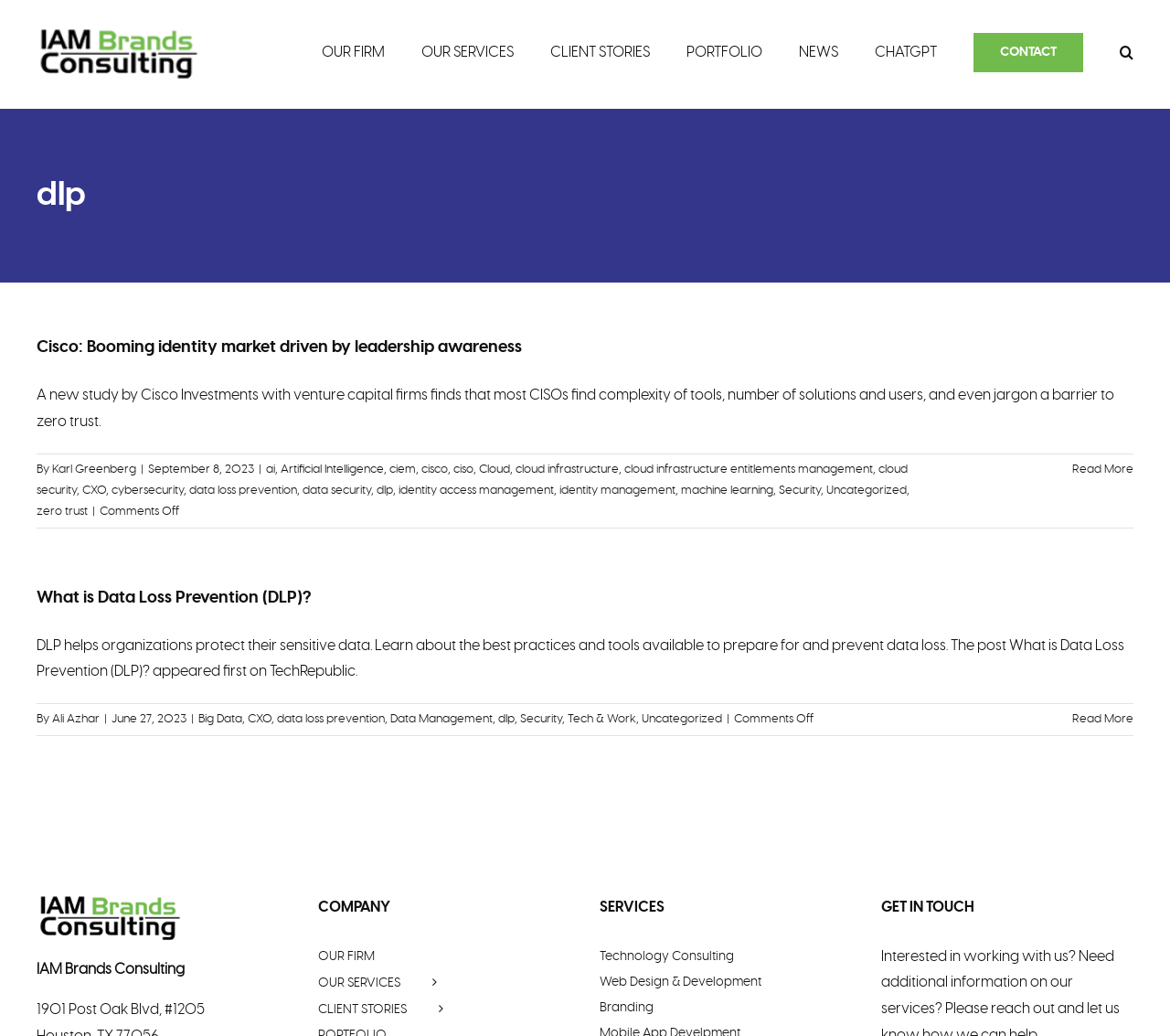Identify the bounding box coordinates for the UI element described as follows: "Our Firm". Ensure the coordinates are four float numbers between 0 and 1, formatted as [left, top, right, bottom].

[0.275, 0.0, 0.329, 0.098]